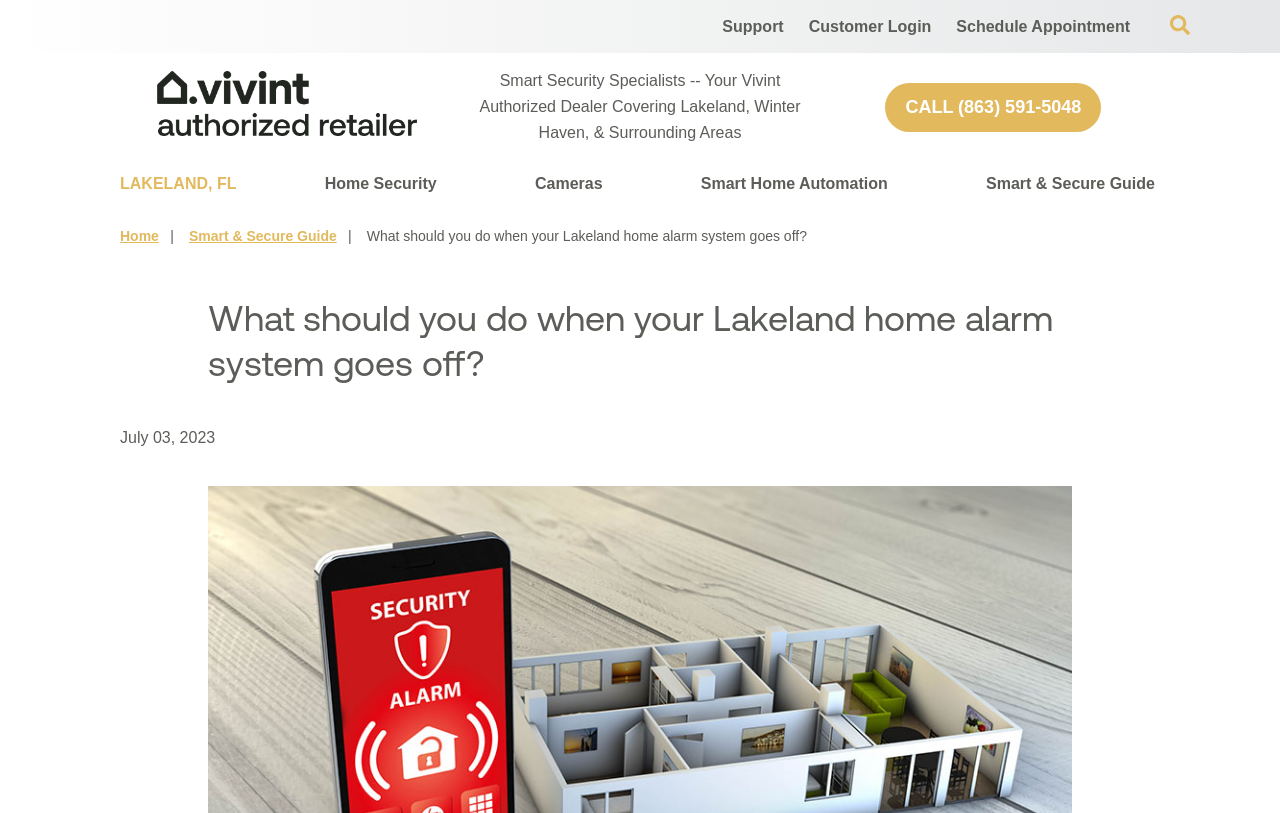Pinpoint the bounding box coordinates of the area that should be clicked to complete the following instruction: "Open Search". The coordinates must be given as four float numbers between 0 and 1, i.e., [left, top, right, bottom].

[0.914, 0.018, 0.93, 0.043]